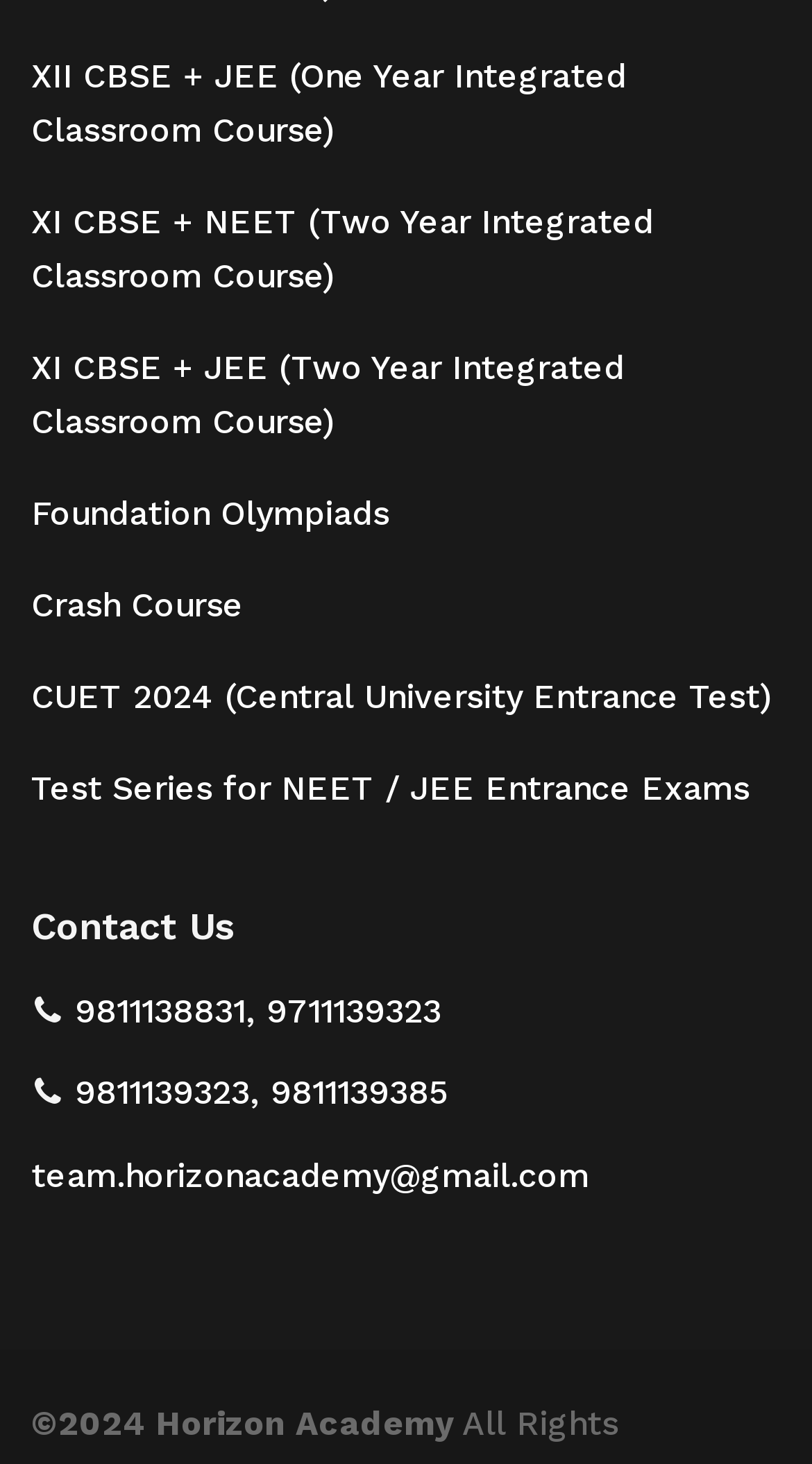Locate the bounding box coordinates of the area that needs to be clicked to fulfill the following instruction: "Click on XI CBSE + JEE (Two Year Integrated Classroom Course)". The coordinates should be in the format of four float numbers between 0 and 1, namely [left, top, right, bottom].

[0.038, 0.22, 0.962, 0.32]